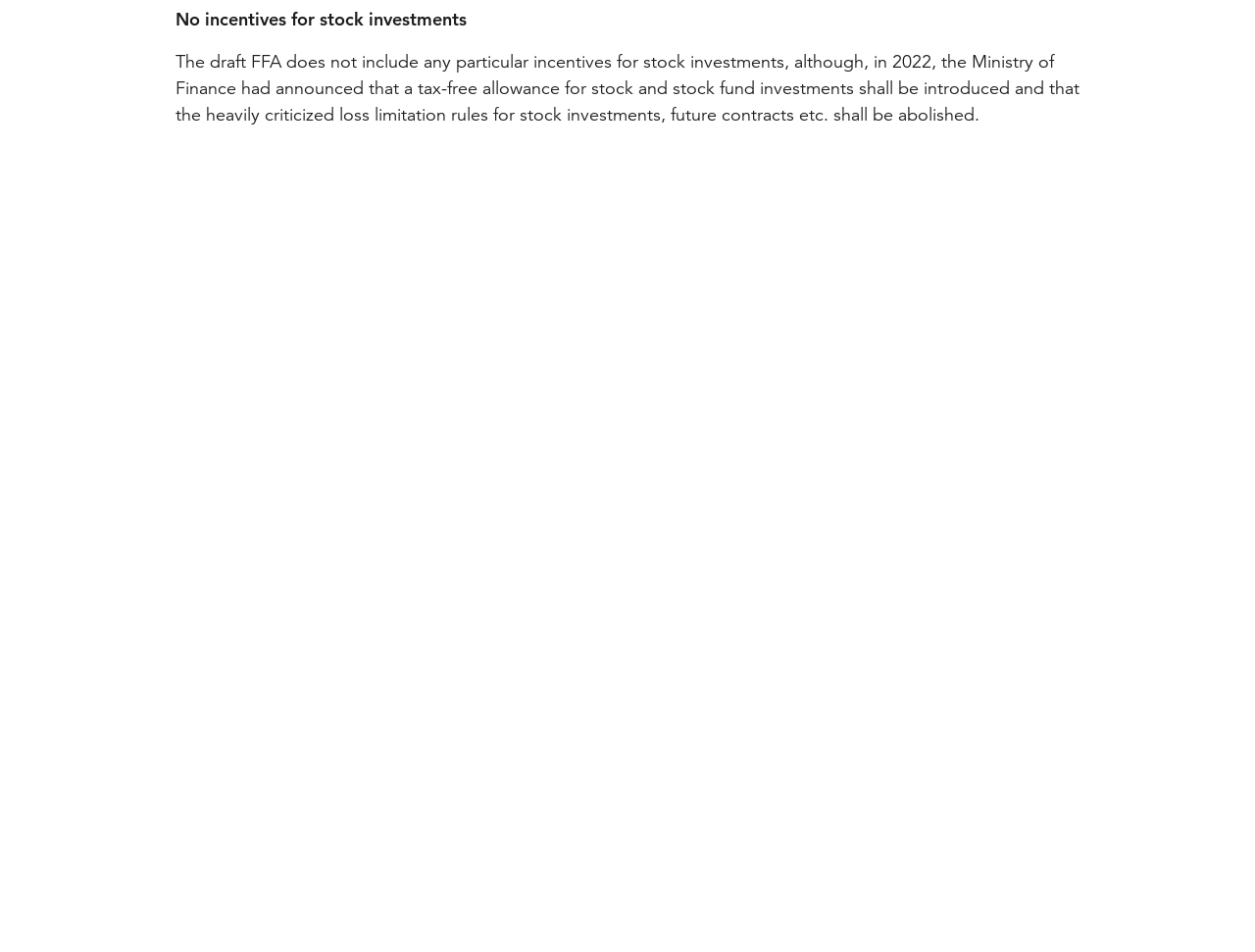Who is the counsel listed below the 'AUTHORS' heading? Using the information from the screenshot, answer with a single word or phrase.

Dr. Thomas Dieker